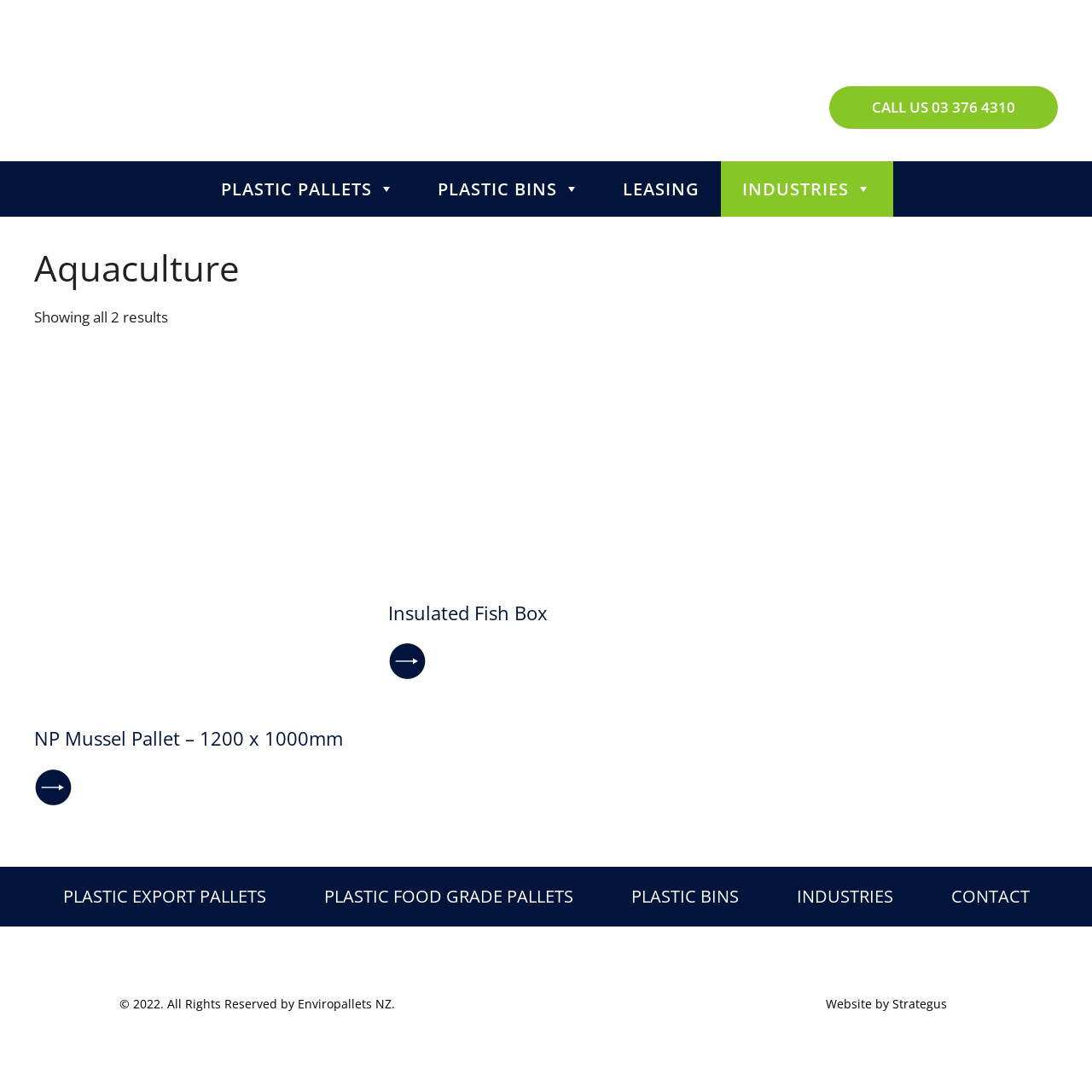Using the webpage screenshot, find the UI element described by Plastic Food Grade Pallets. Provide the bounding box coordinates in the format (top-left x, top-left y, bottom-right x, bottom-right y), ensuring all values are floating point numbers between 0 and 1.

[0.296, 0.81, 0.525, 0.832]